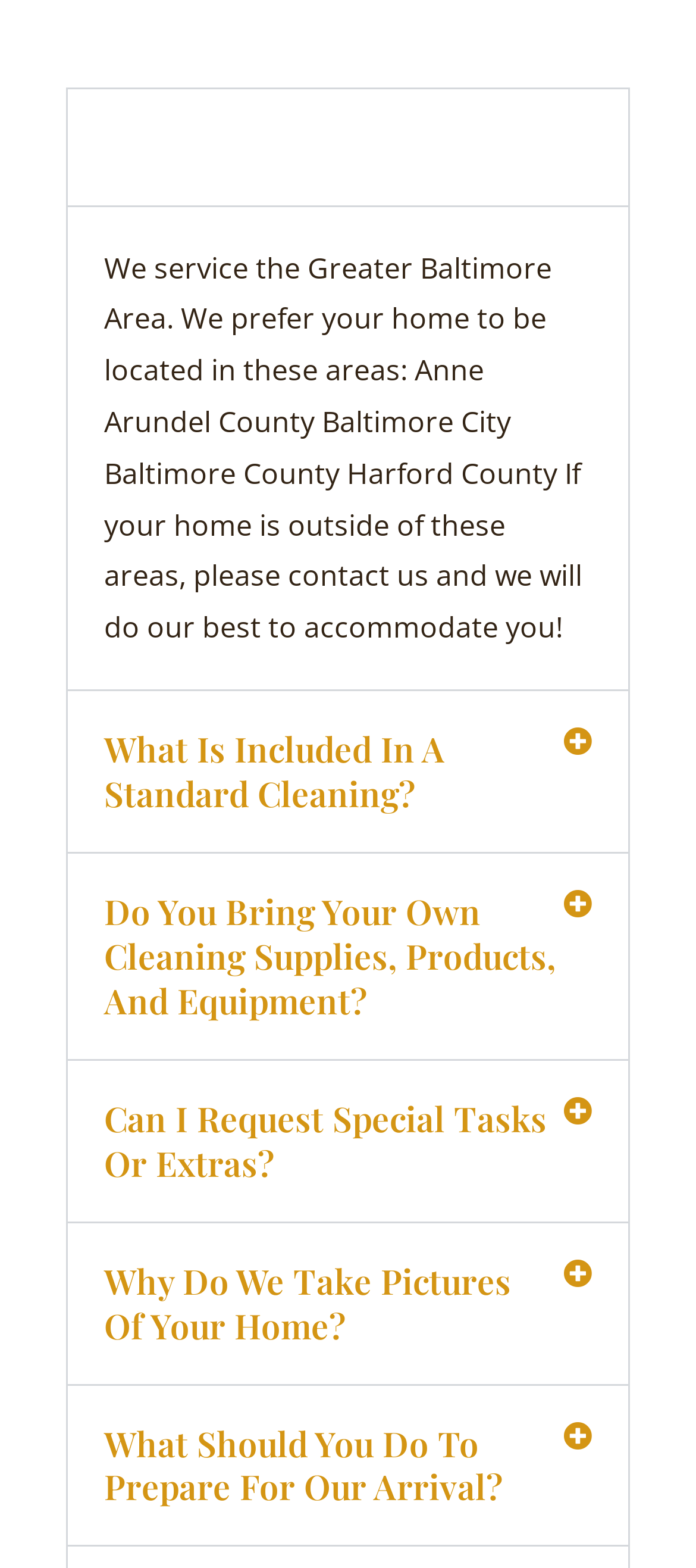Pinpoint the bounding box coordinates of the element to be clicked to execute the instruction: "view next product".

None